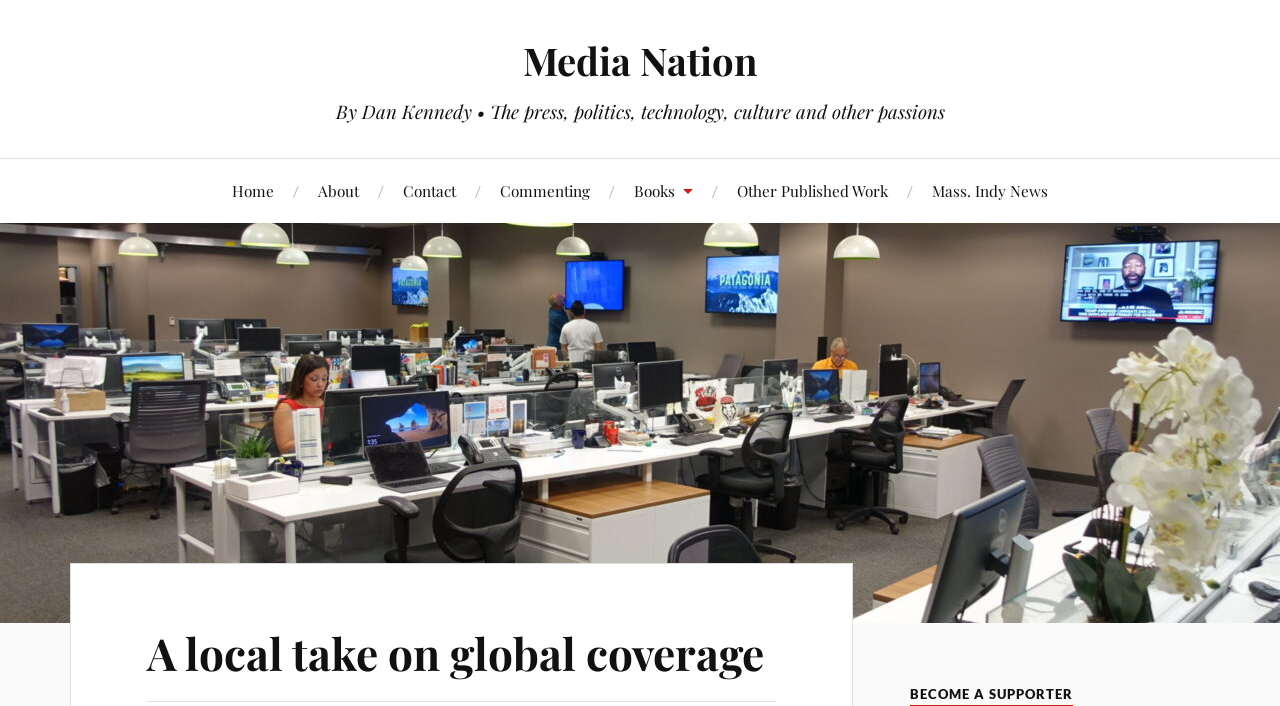Identify the bounding box coordinates necessary to click and complete the given instruction: "view other published work".

[0.576, 0.226, 0.694, 0.315]